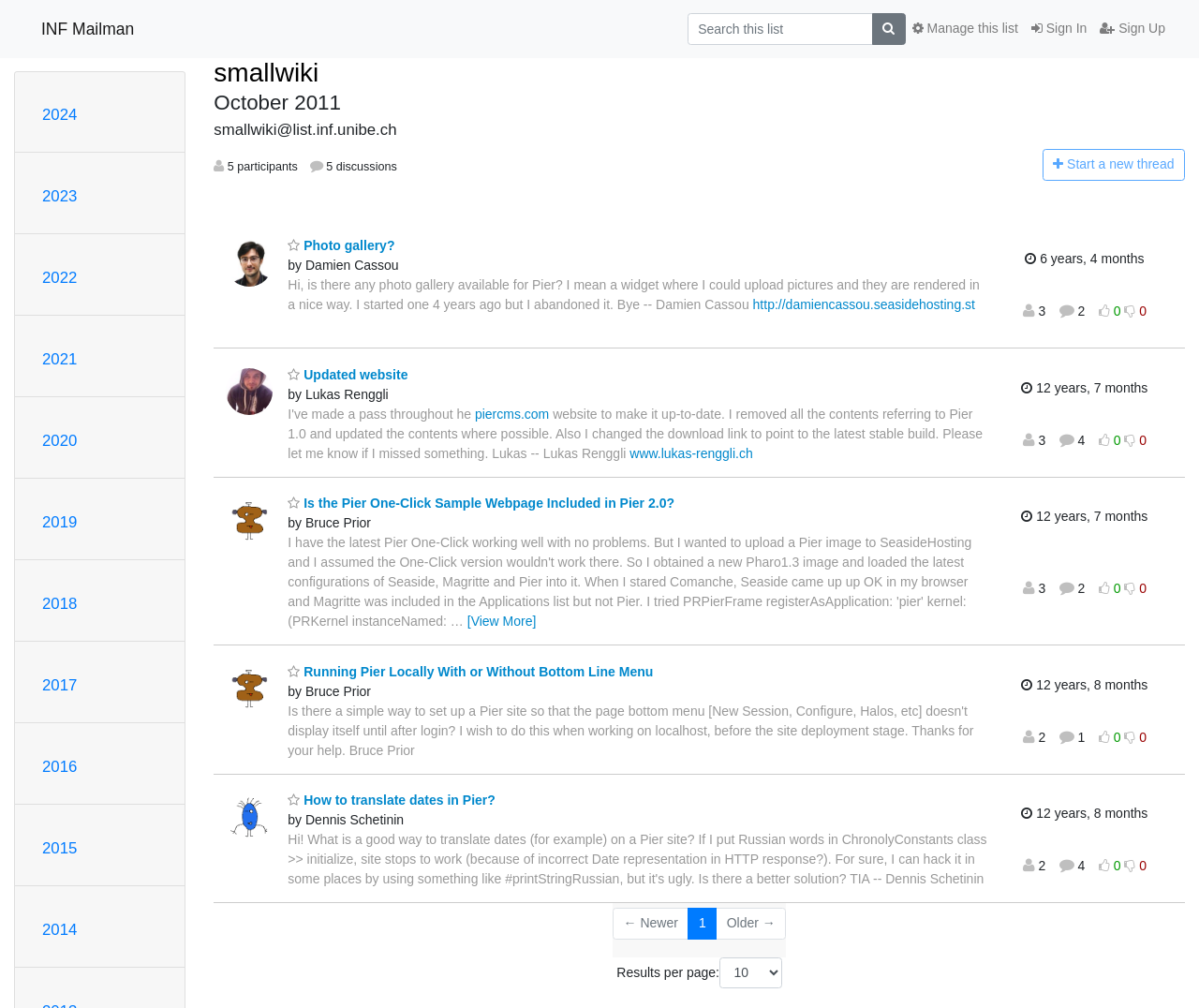Can you find the bounding box coordinates of the area I should click to execute the following instruction: "Manage this list"?

[0.755, 0.012, 0.855, 0.045]